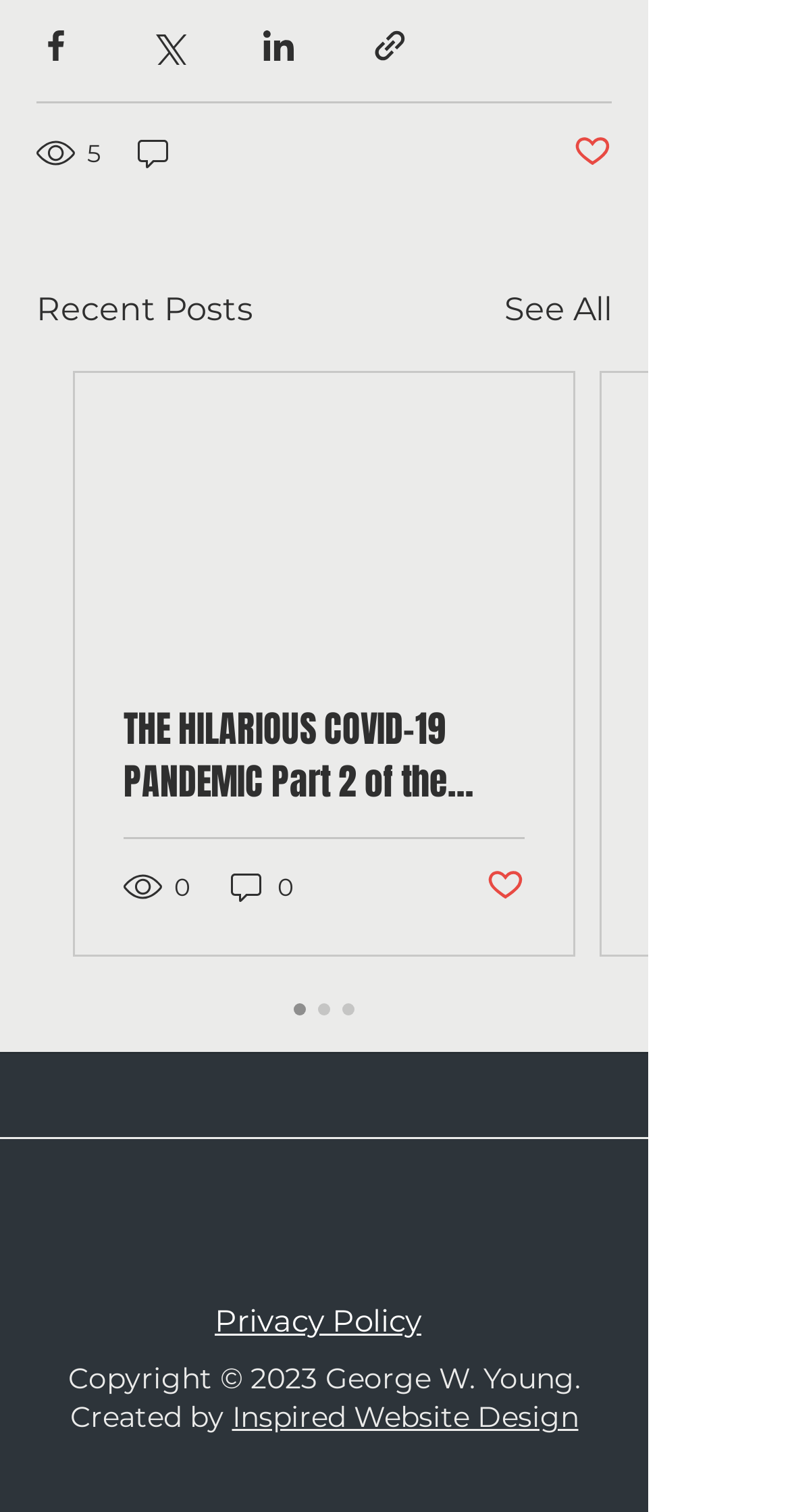What is the number of views for the first post?
Refer to the image and provide a one-word or short phrase answer.

5